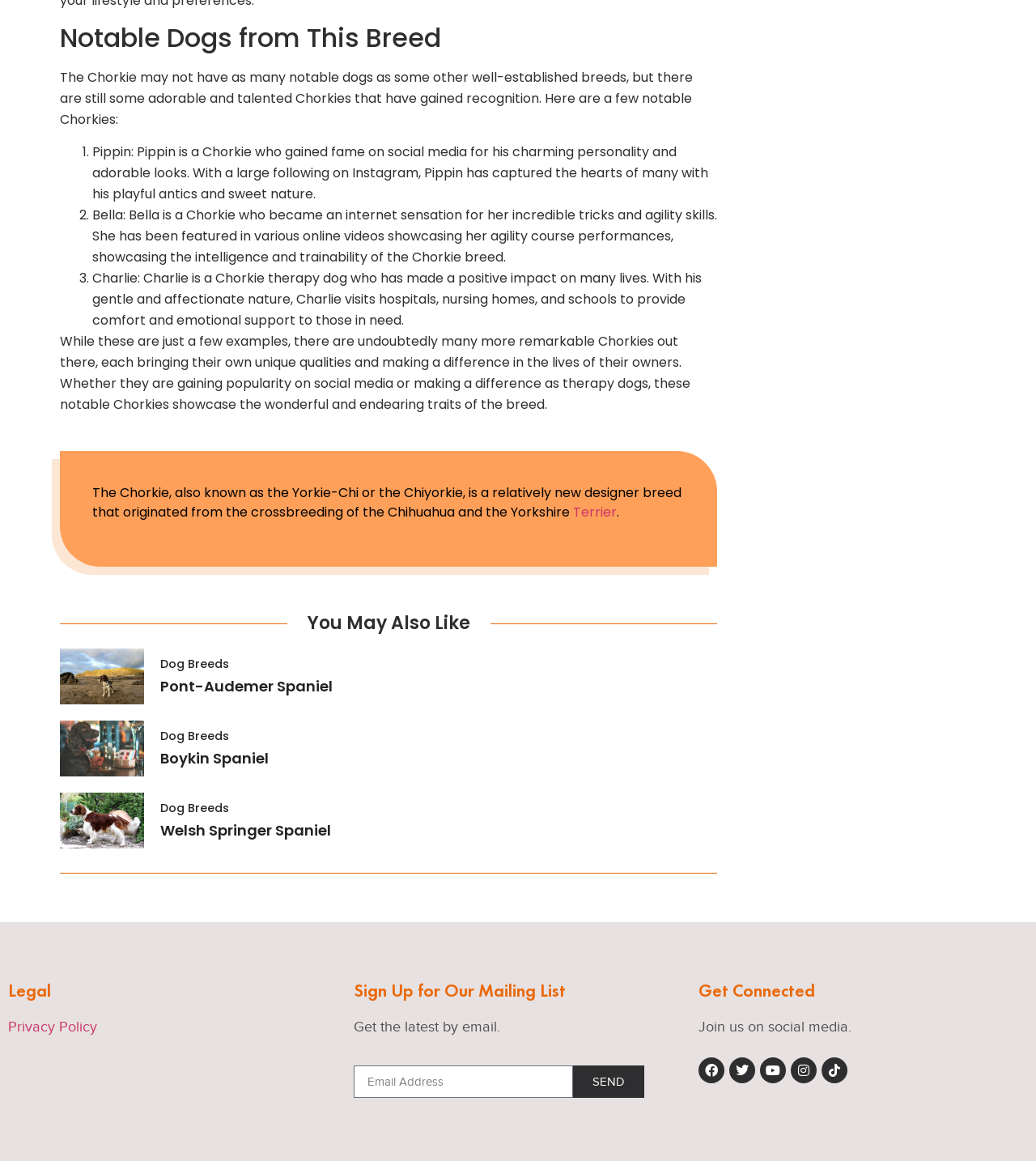Please provide the bounding box coordinates for the element that needs to be clicked to perform the instruction: "View the Boykin Spaniel image". The coordinates must consist of four float numbers between 0 and 1, formatted as [left, top, right, bottom].

[0.058, 0.621, 0.139, 0.669]